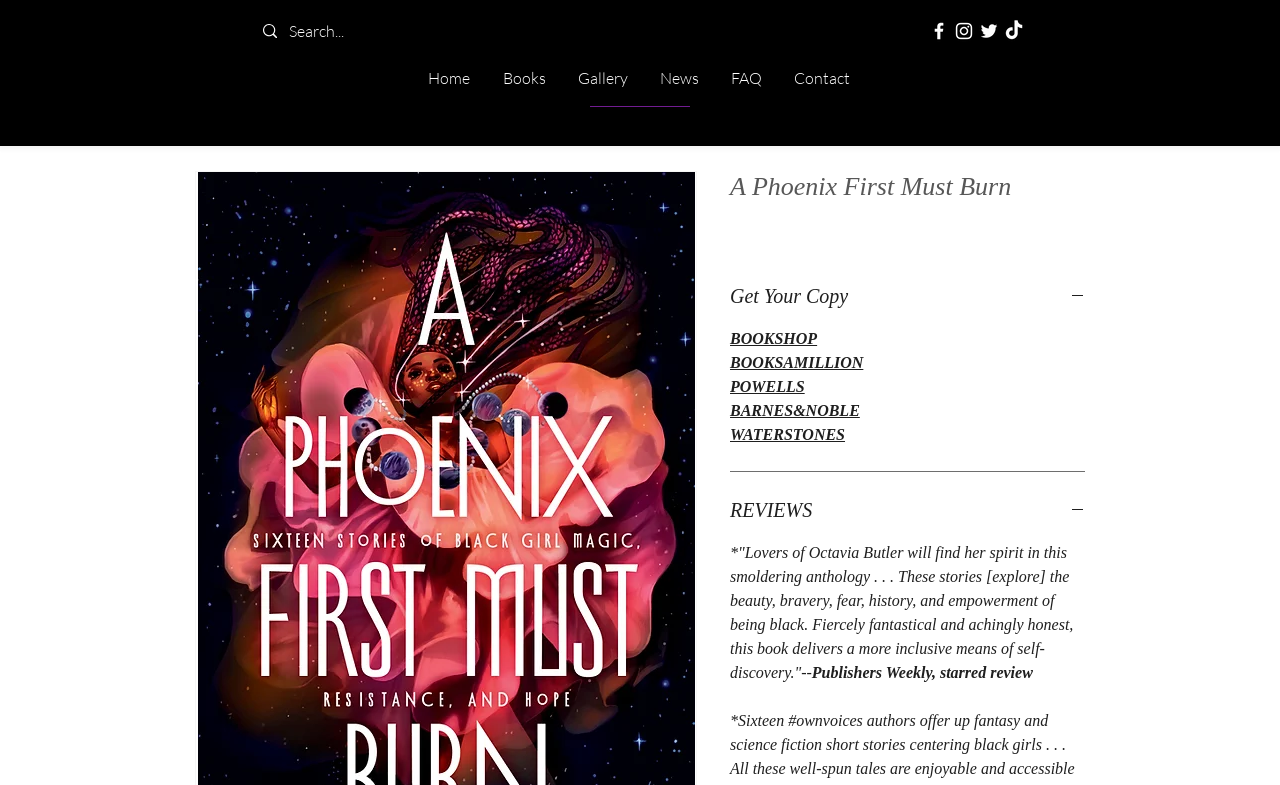Please provide a short answer using a single word or phrase for the question:
What is the theme of the book reviews?

Being black